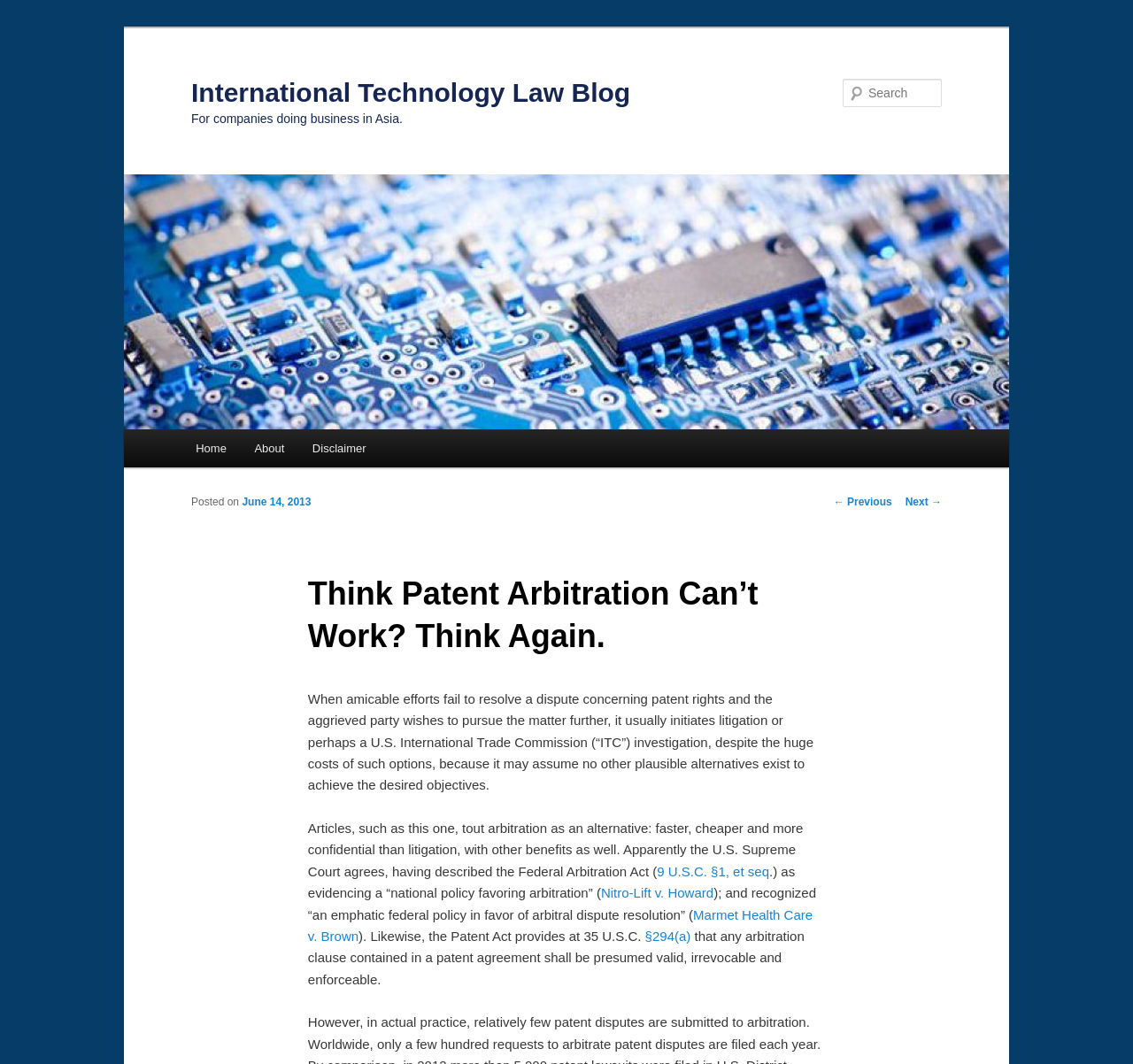What is the headline of the webpage?

International Technology Law Blog